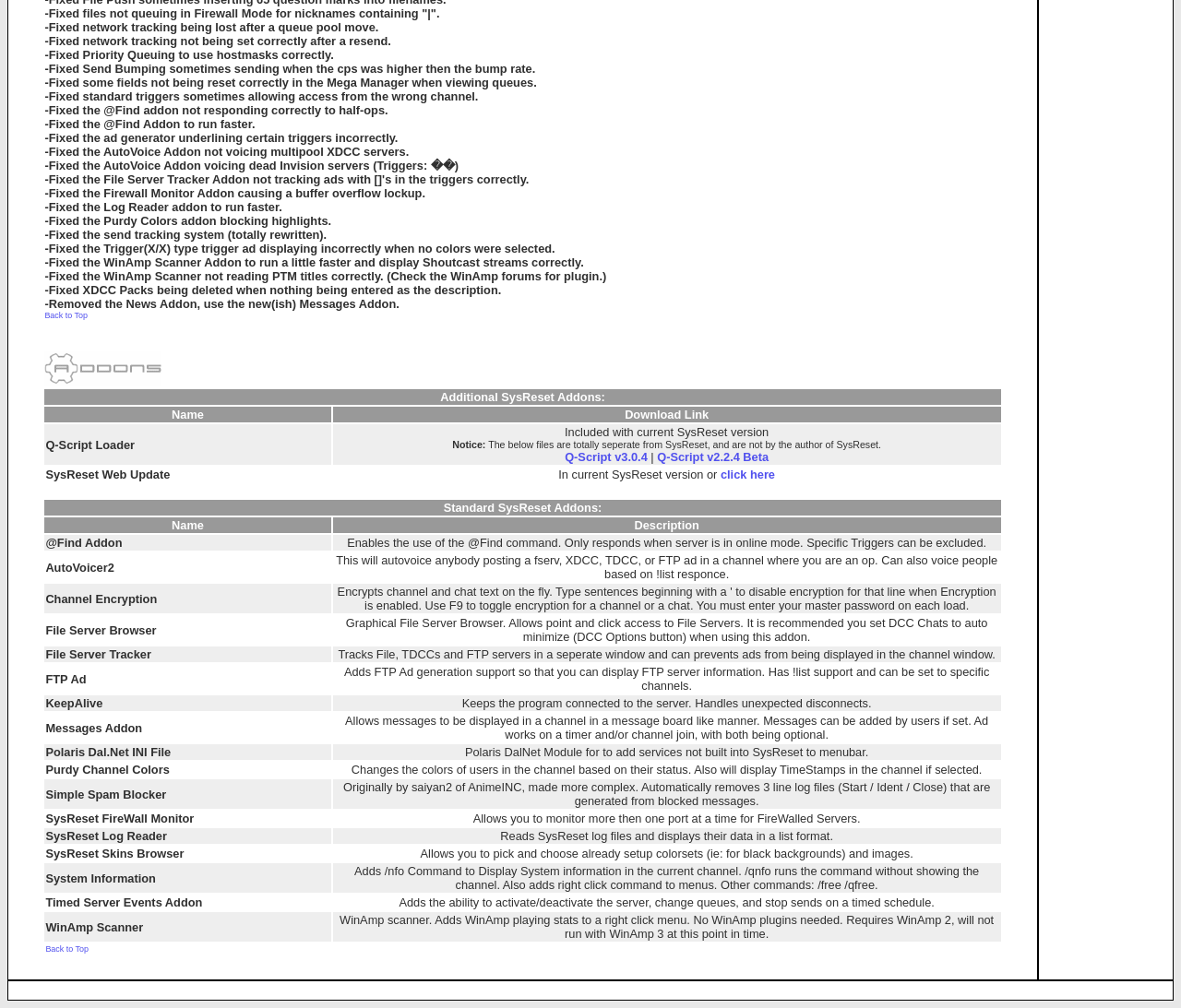From the element description: "name="addons"", extract the bounding box coordinates of the UI element. The coordinates should be expressed as four float numbers between 0 and 1, in the order [left, top, right, bottom].

[0.038, 0.372, 0.137, 0.385]